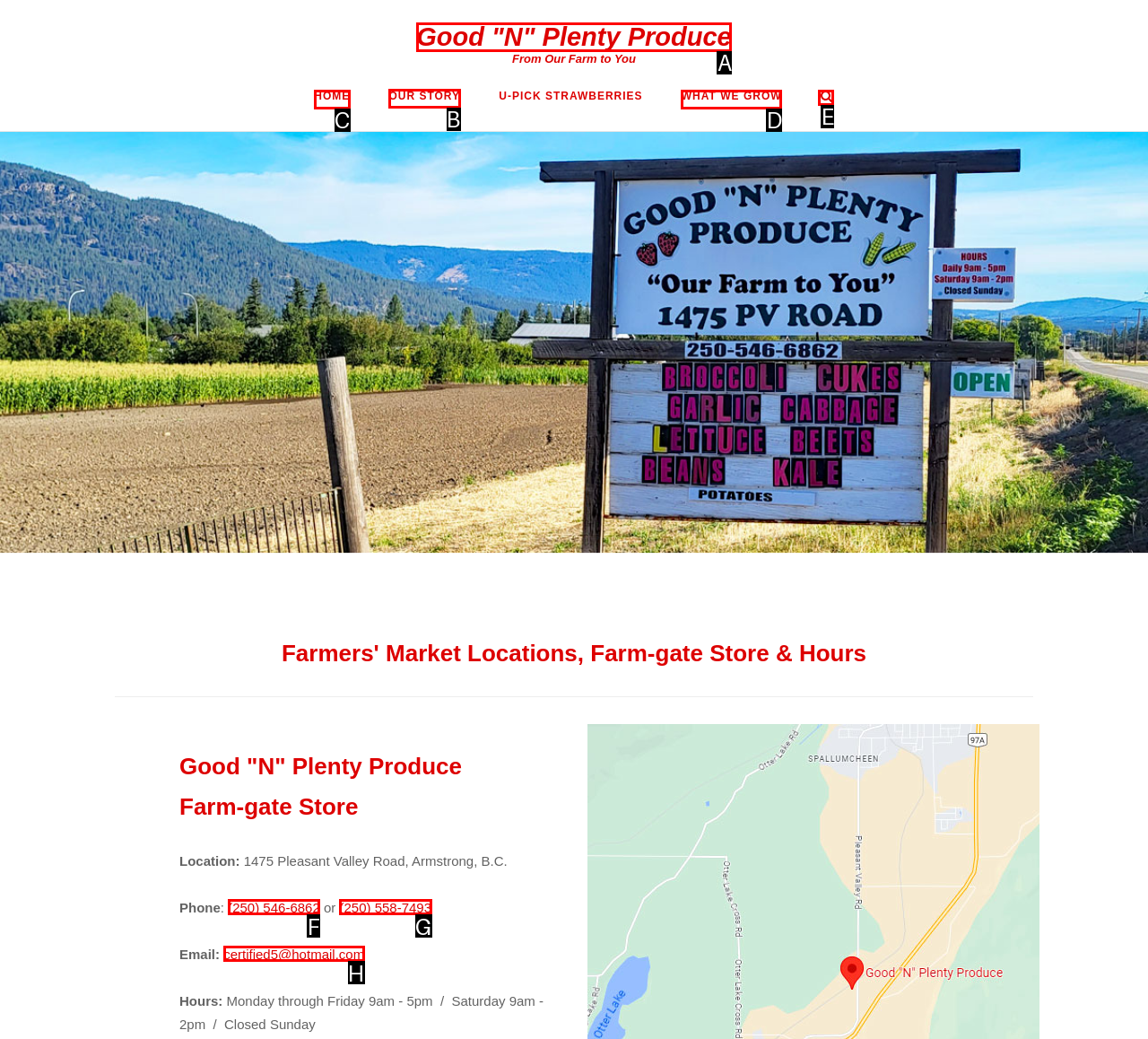Determine the HTML element to click for the instruction: learn about our story.
Answer with the letter corresponding to the correct choice from the provided options.

B